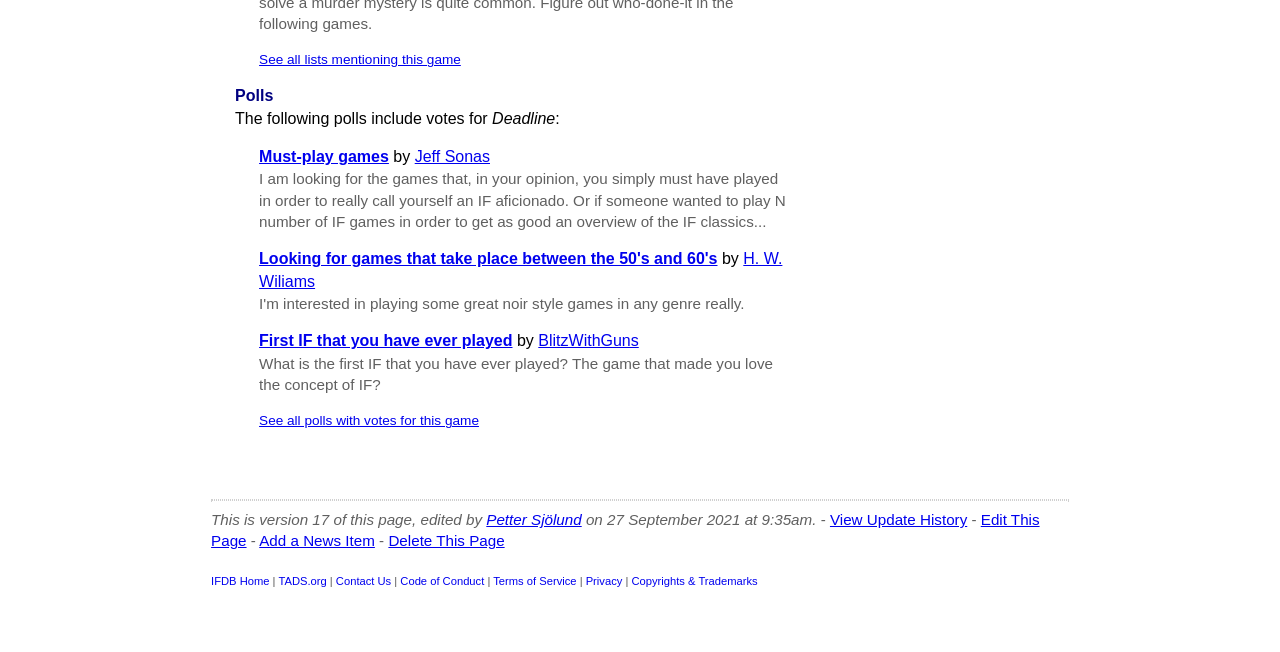What is the name of the game mentioned in the first link?
Look at the image and respond with a single word or a short phrase.

Not specified